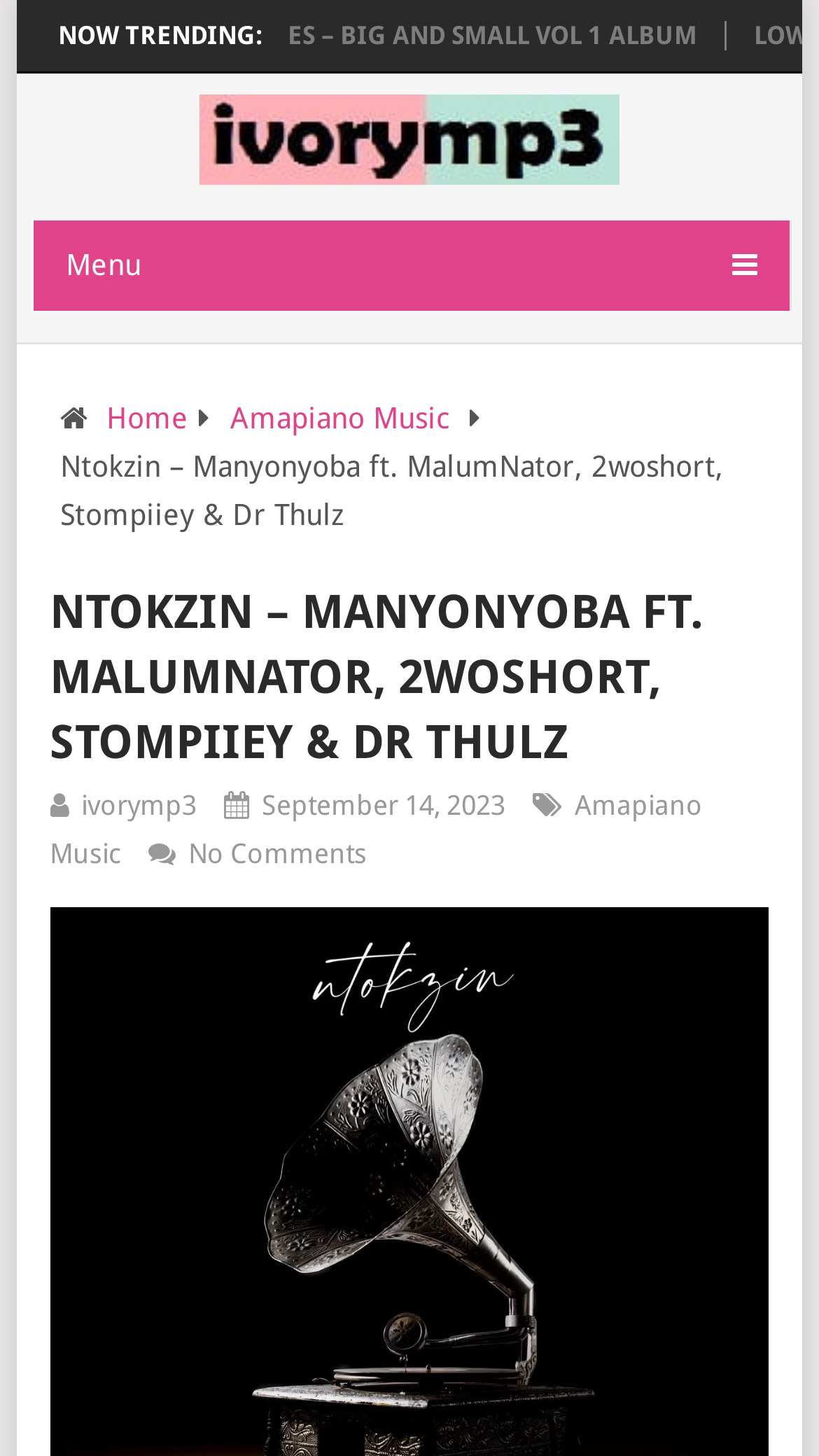Please locate the UI element described by "ivorymp3" and provide its bounding box coordinates.

[0.099, 0.543, 0.24, 0.565]